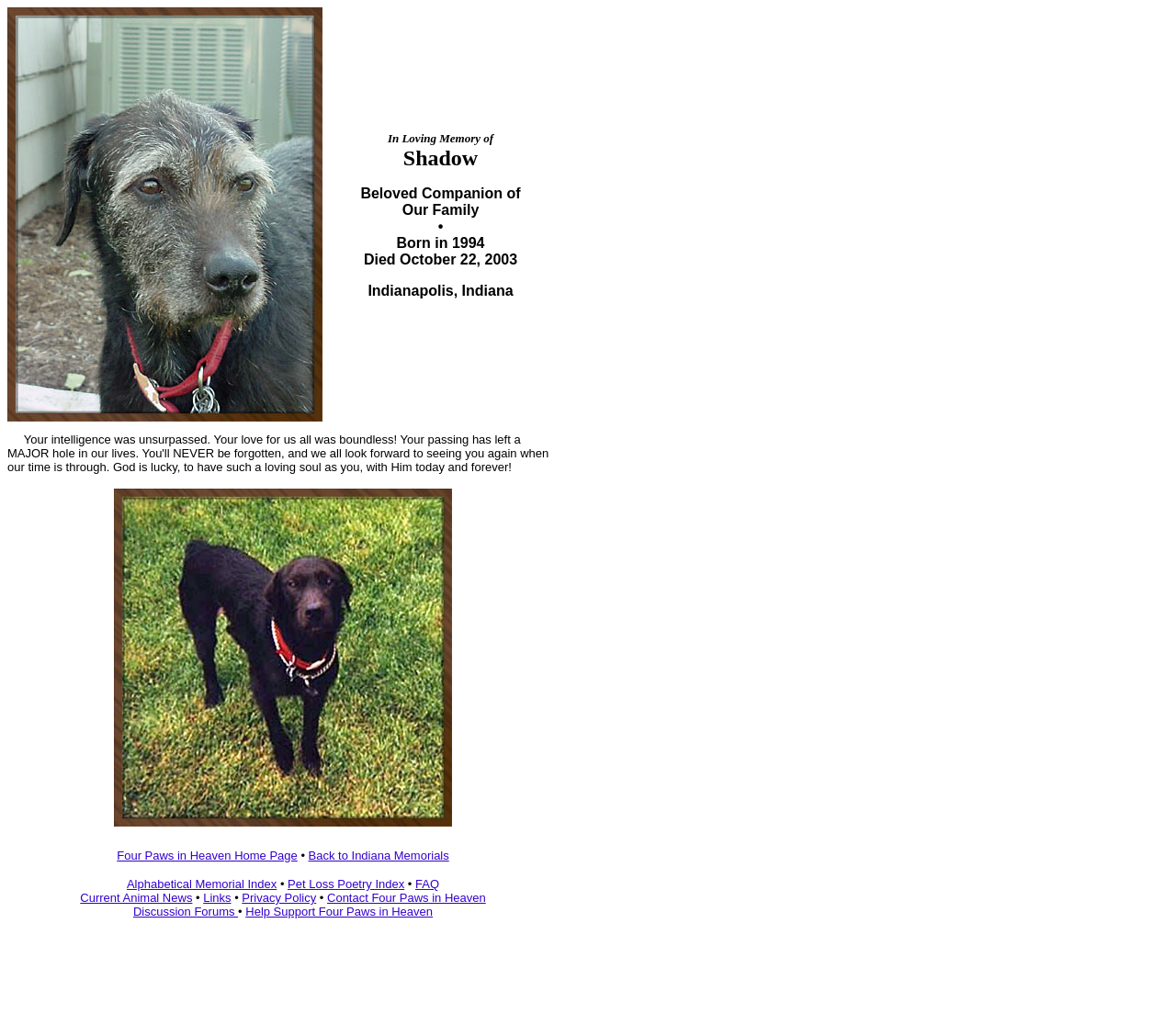What is the name of the website?
Using the image as a reference, answer the question with a short word or phrase.

Four Paws in Heaven